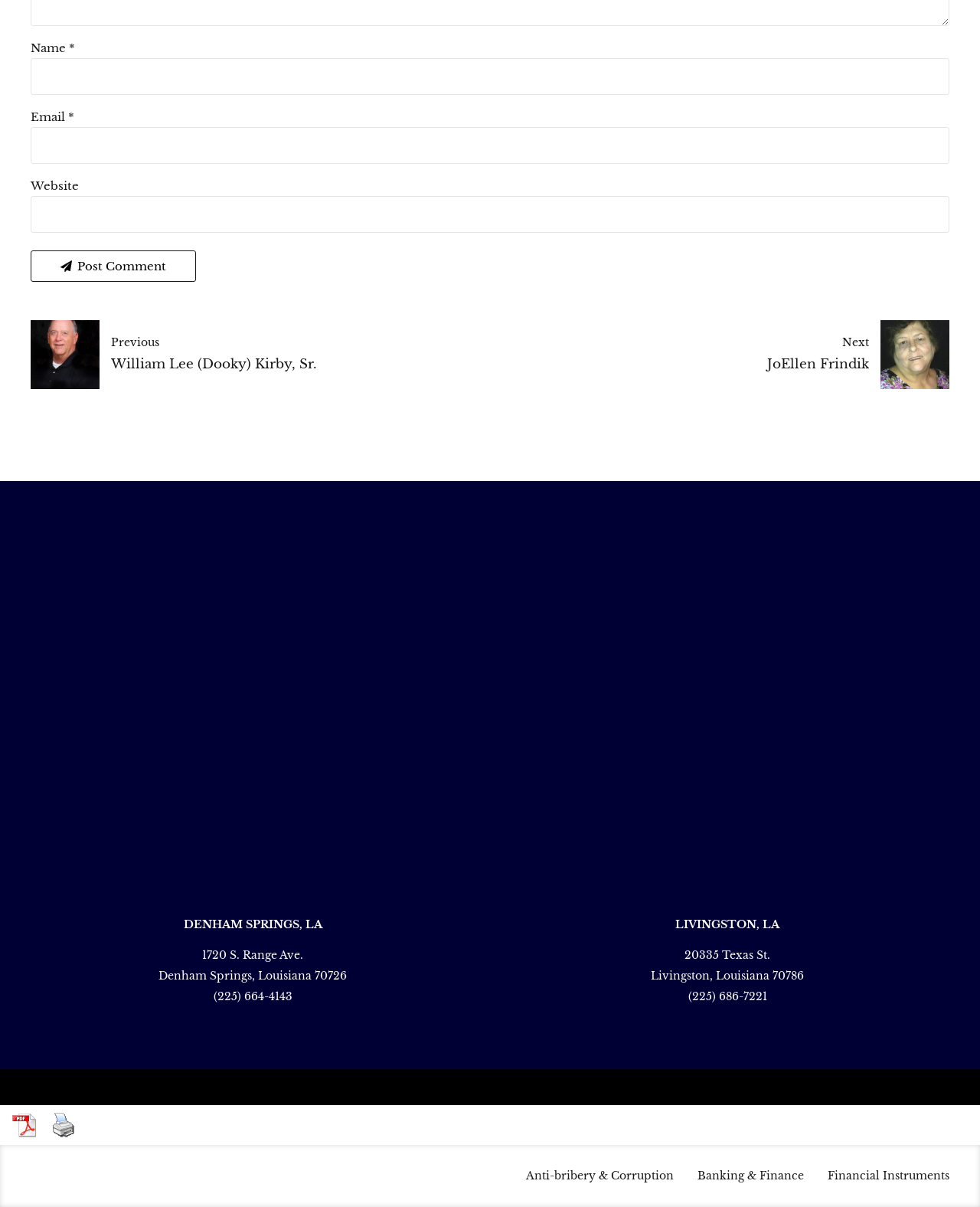Use the details in the image to answer the question thoroughly: 
What are the two links at the bottom left of the webpage?

The two links at the bottom left of the webpage are image_pdf and image_print, which are likely options to download or print the webpage content in PDF format.